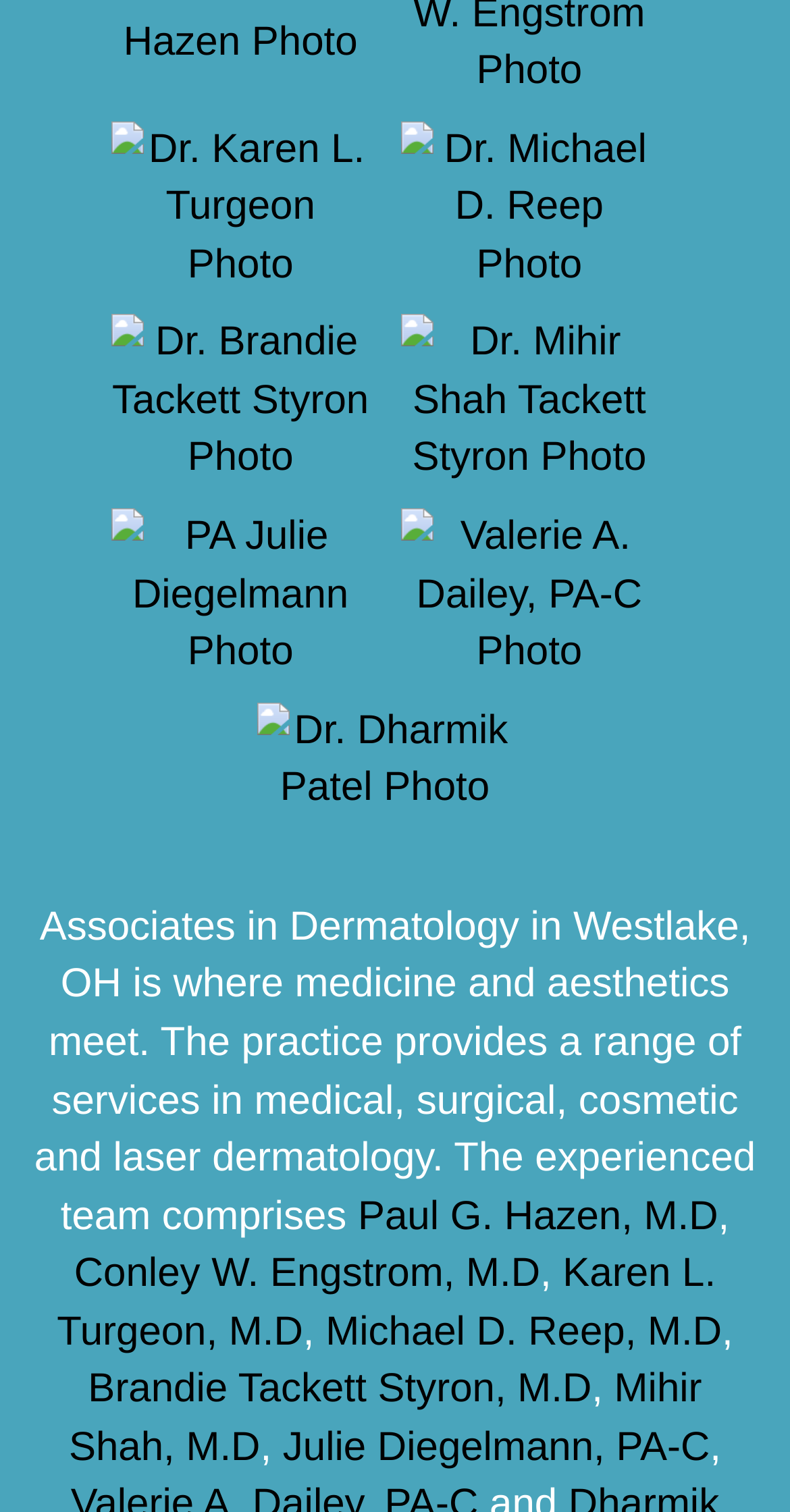Please specify the bounding box coordinates of the element that should be clicked to execute the given instruction: 'See Dr. Karen L. Turgeon's photo'. Ensure the coordinates are four float numbers between 0 and 1, expressed as [left, top, right, bottom].

[0.142, 0.08, 0.467, 0.195]